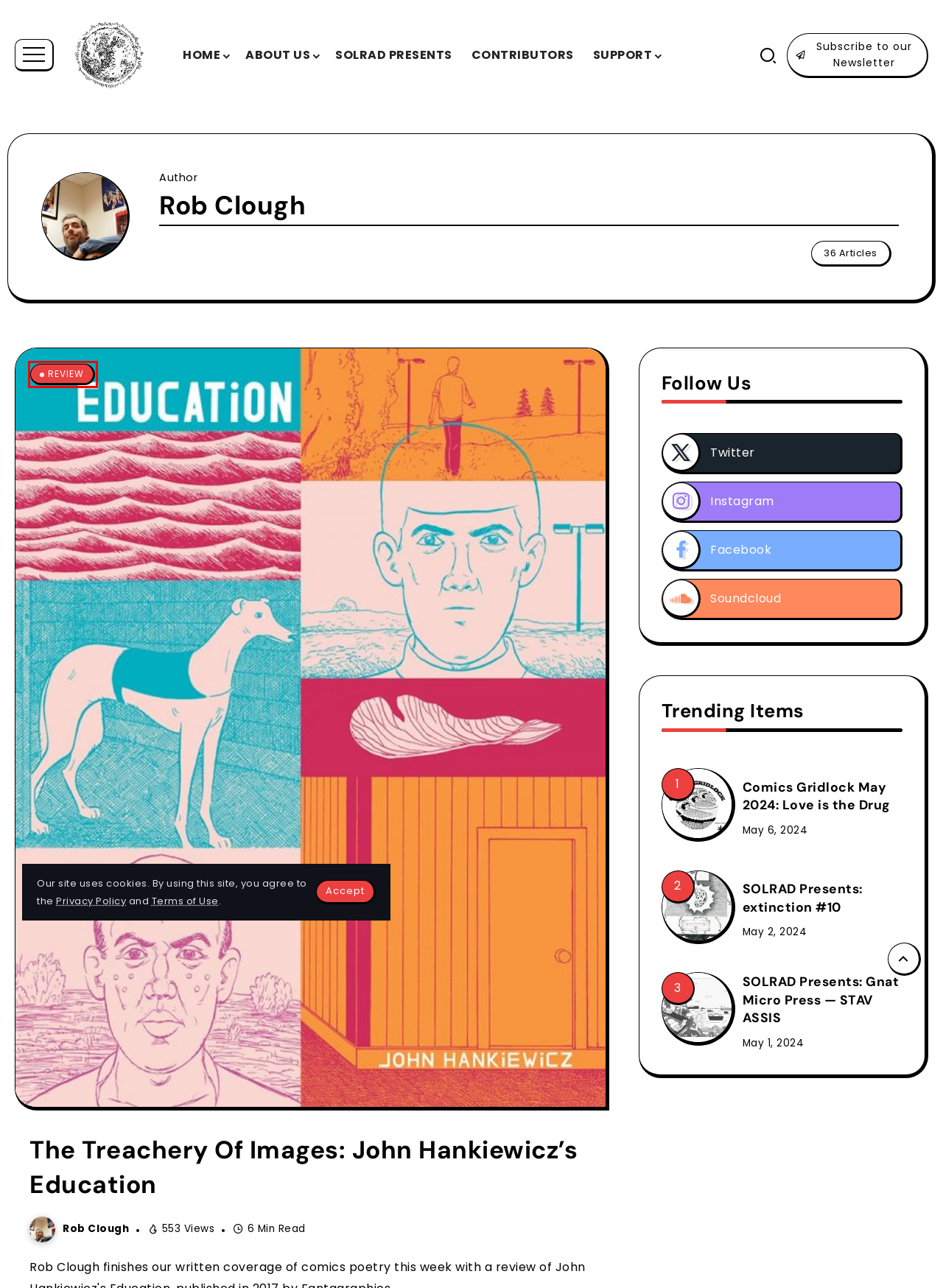Observe the webpage screenshot and focus on the red bounding box surrounding a UI element. Choose the most appropriate webpage description that corresponds to the new webpage after clicking the element in the bounding box. Here are the candidates:
A. The Treachery Of Images: John Hankiewicz’s Education - SOLRAD
B. Comics Gridlock May 2024: Love is the Drug - SOLRAD
C. SOLRAD Presents: Gnat Micro Press — STAV ASSIS - SOLRAD
D. SOLRAD
E. SOLRAD Presents: extinction #10 - SOLRAD
F. Rob Clough, Author at SOLRAD
G. Rob Clough’s Top 20 Comics of the 2010’s - SOLRAD
H. Review - SOLRAD

H